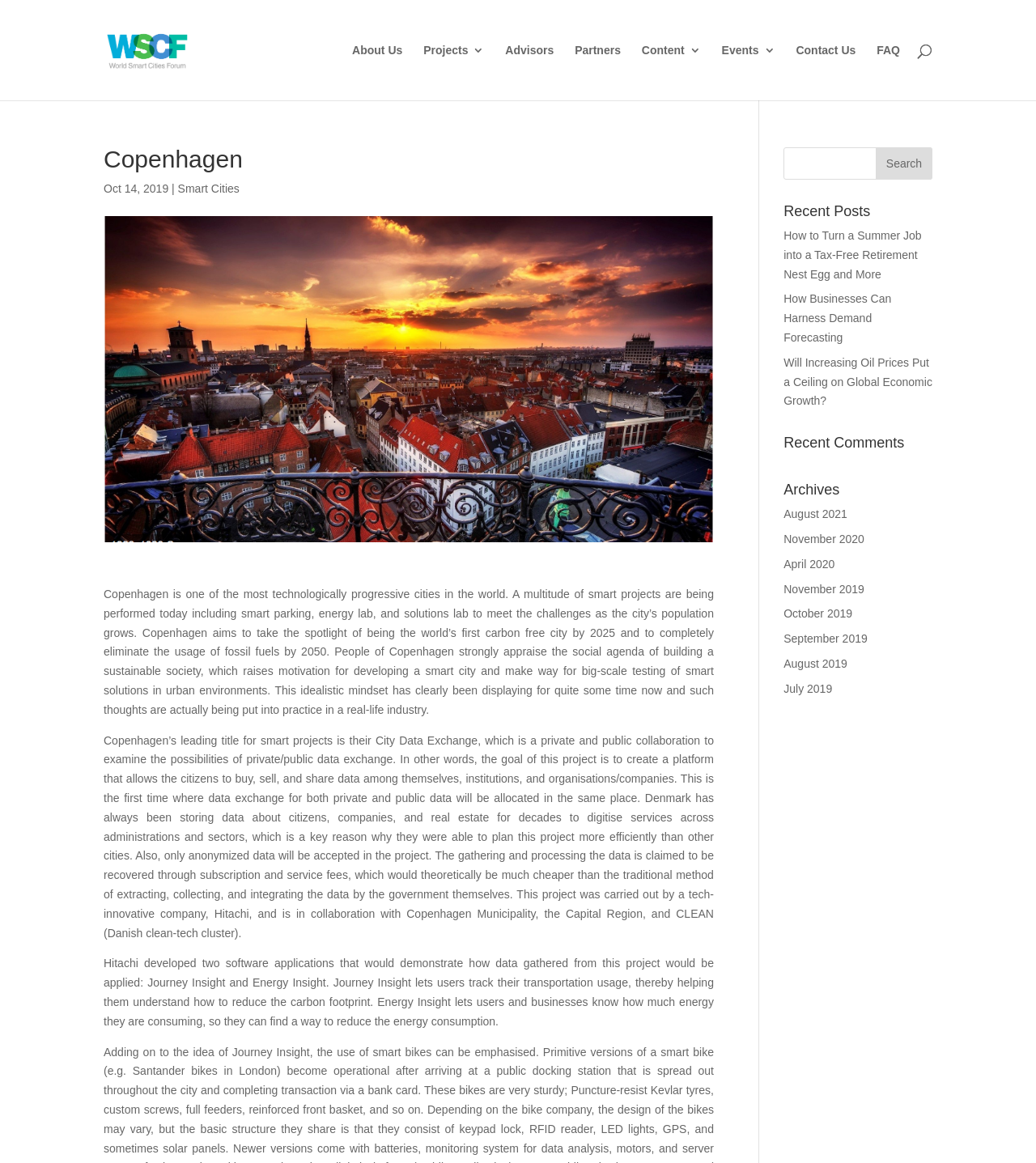Generate a detailed explanation of the webpage's features and information.

The webpage is about the World Smart Cities Forum, with a focus on Copenhagen, a technologically progressive city. At the top, there is a logo and a link to the World Smart Cities Forum, accompanied by a navigation menu with links to "About Us", "Advisors", "Partners", "Content", "Events", "Contact Us", and "FAQ".

Below the navigation menu, there is a search bar that spans across the page. Above the search bar, there is a heading that reads "Copenhagen", followed by a date "Oct 14, 2019". Next to the date, there is a link to "Smart Cities".

The main content of the page is divided into two sections. The first section describes Copenhagen's smart city initiatives, including its goal to become carbon-free by 2025 and eliminate fossil fuels by 2050. The text explains how the city's social agenda and idealistic mindset have driven the development of smart solutions. It also highlights the City Data Exchange project, a collaboration between the public and private sectors to create a platform for data exchange.

The second section of the main content describes two software applications developed by Hitachi, Journey Insight and Energy Insight, which demonstrate how data gathered from the City Data Exchange project can be applied to reduce carbon footprint and energy consumption.

On the right side of the page, there is a sidebar with several sections. The first section is a search bar, followed by a heading "Recent Posts" and a list of links to news articles. Below the news articles, there is a heading "Recent Comments", followed by a heading "Archives" and a list of links to monthly archives from 2019 to 2021.